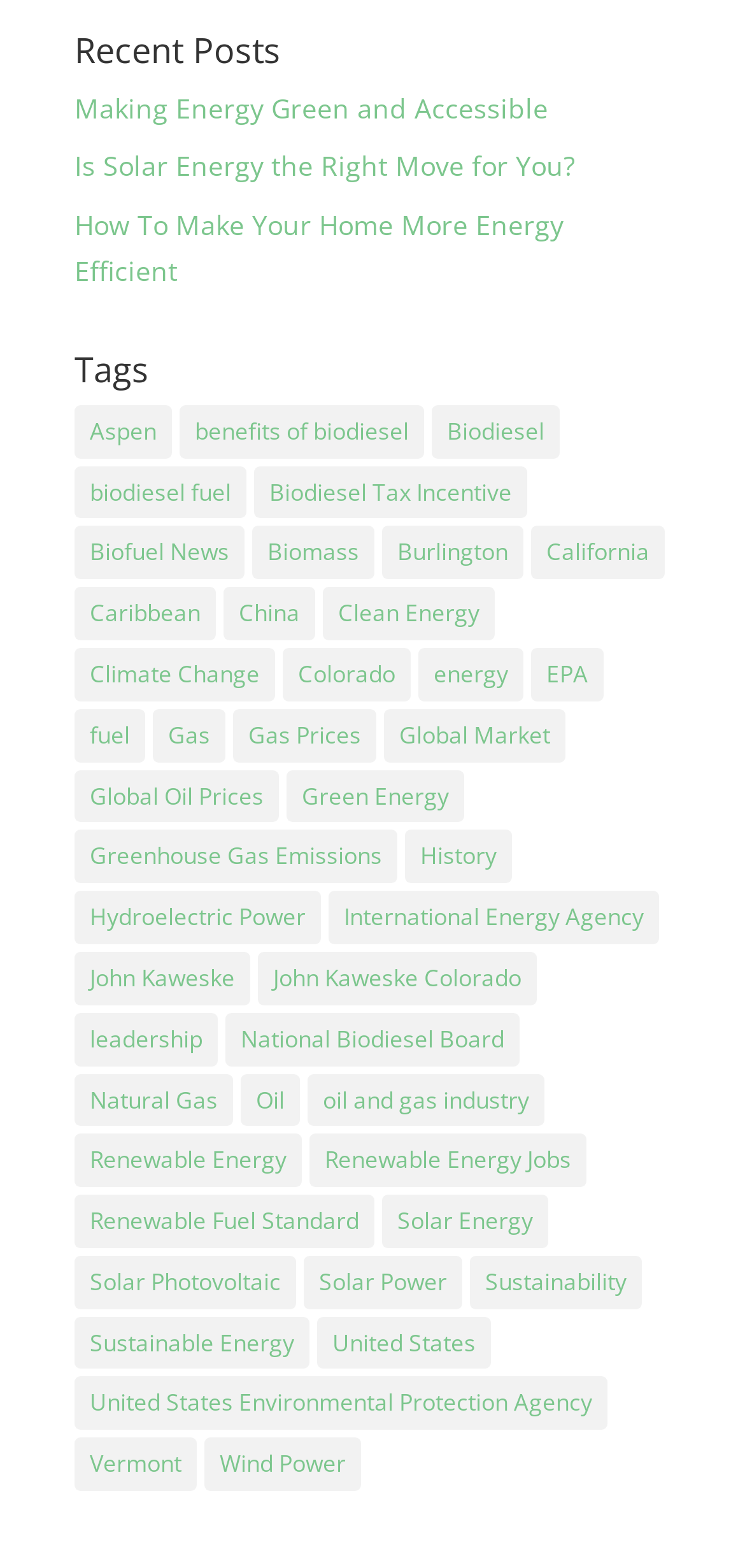Use a single word or phrase to answer the question: What is the main topic of the webpage?

Energy